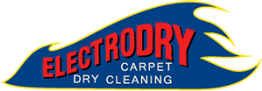Offer an in-depth caption that covers the entire scene depicted in the image.

The image features the vibrant logo of Electrodry, a company specialized in carpet dry cleaning services. The logo is presented in a dynamic design that incorporates bold red lettering for "ELECTRODRY," set against a distinctive blue background. Complementing the main title is the phrase "CARPET DRY CLEANING," which is subtly included in white, reinforcing the company's focus on professional carpet cleaning solutions. The design elements, including flame-like accents, suggest efficiency and a modern approach to cleaning. This logo represents Electrodry's commitment to innovative cleaning techniques, making it immediately recognizable to customers seeking high-quality carpet care.